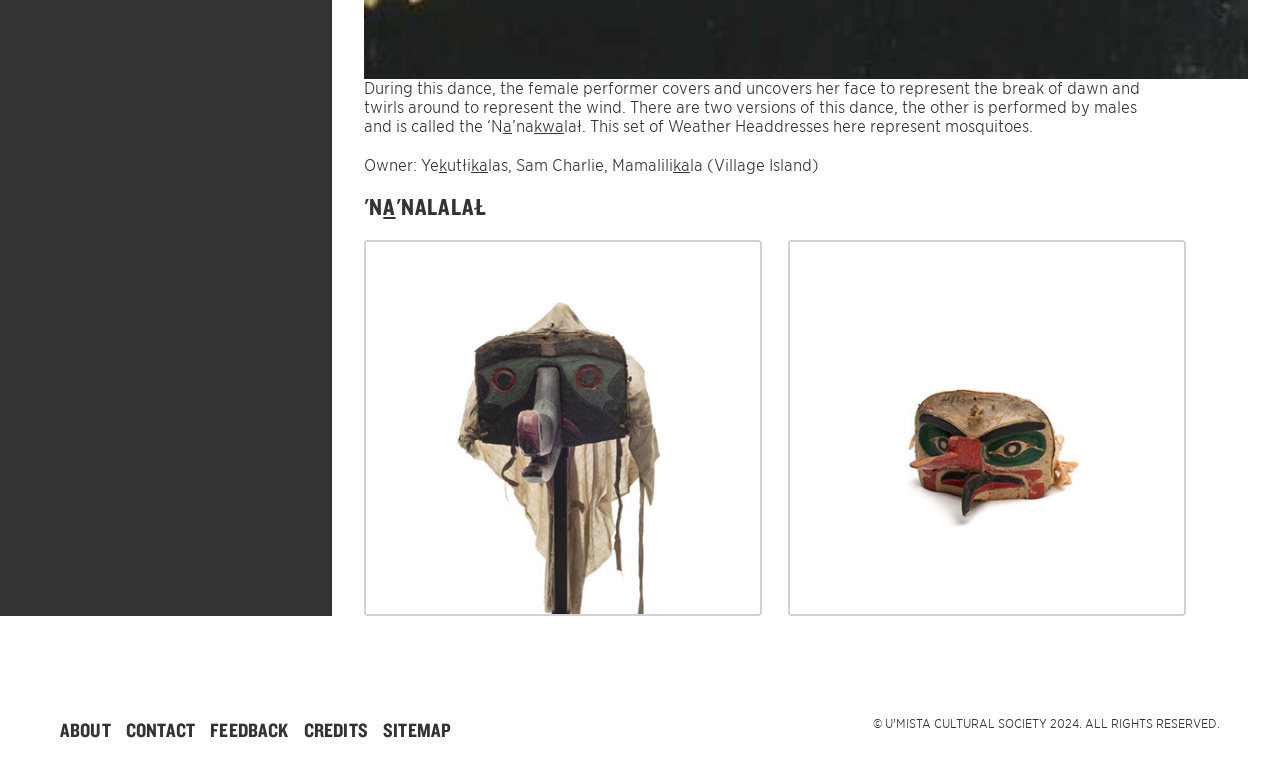Ascertain the bounding box coordinates for the UI element detailed here: "Contact". The coordinates should be provided as [left, top, right, bottom] with each value being a float between 0 and 1.

[0.098, 0.934, 0.152, 0.965]